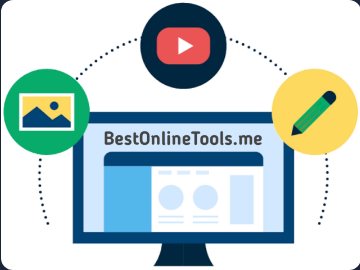Carefully observe the image and respond to the question with a detailed answer:
What is the purpose of the website according to the image?

The image conveys that the website, BestOnlineTools.me, is a hub for a variety of digital tools designed to simplify tasks such as image editing, video processing, and more, providing users with online resources to enhance their digital experiences.